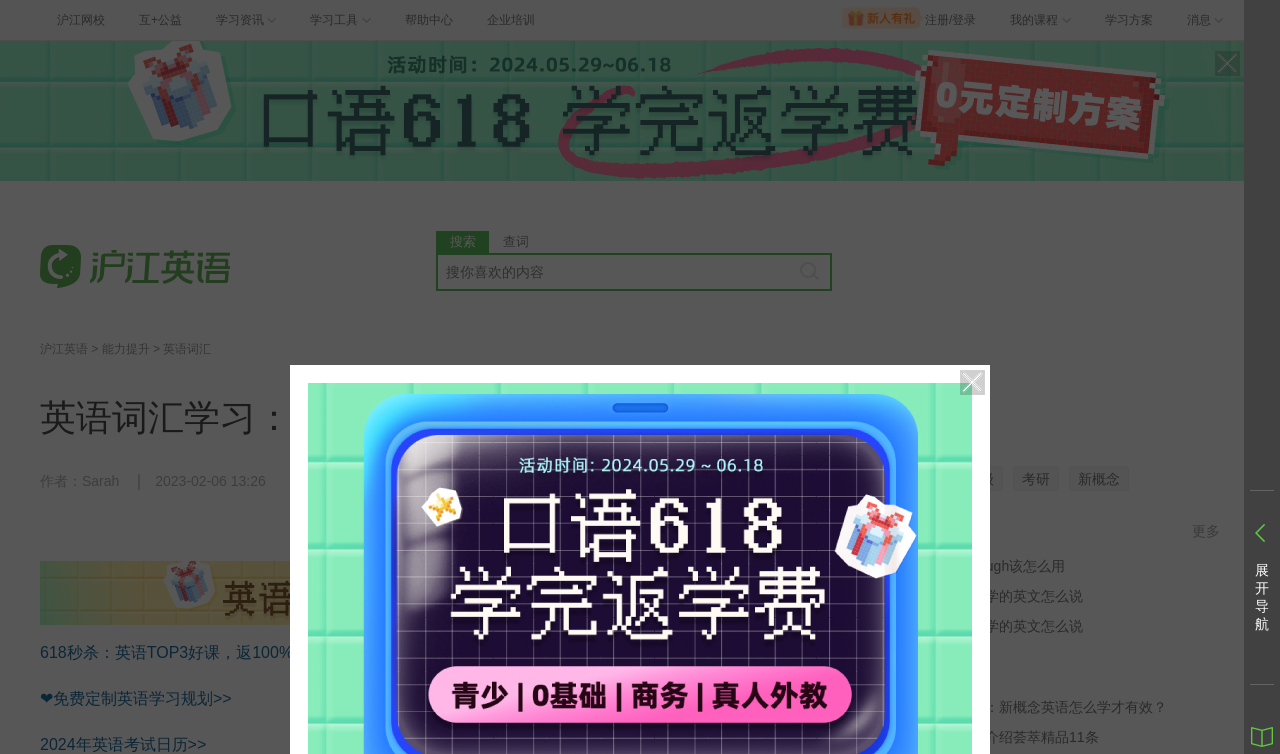Please specify the bounding box coordinates for the clickable region that will help you carry out the instruction: "Search for English learning content".

[0.342, 0.338, 0.648, 0.383]